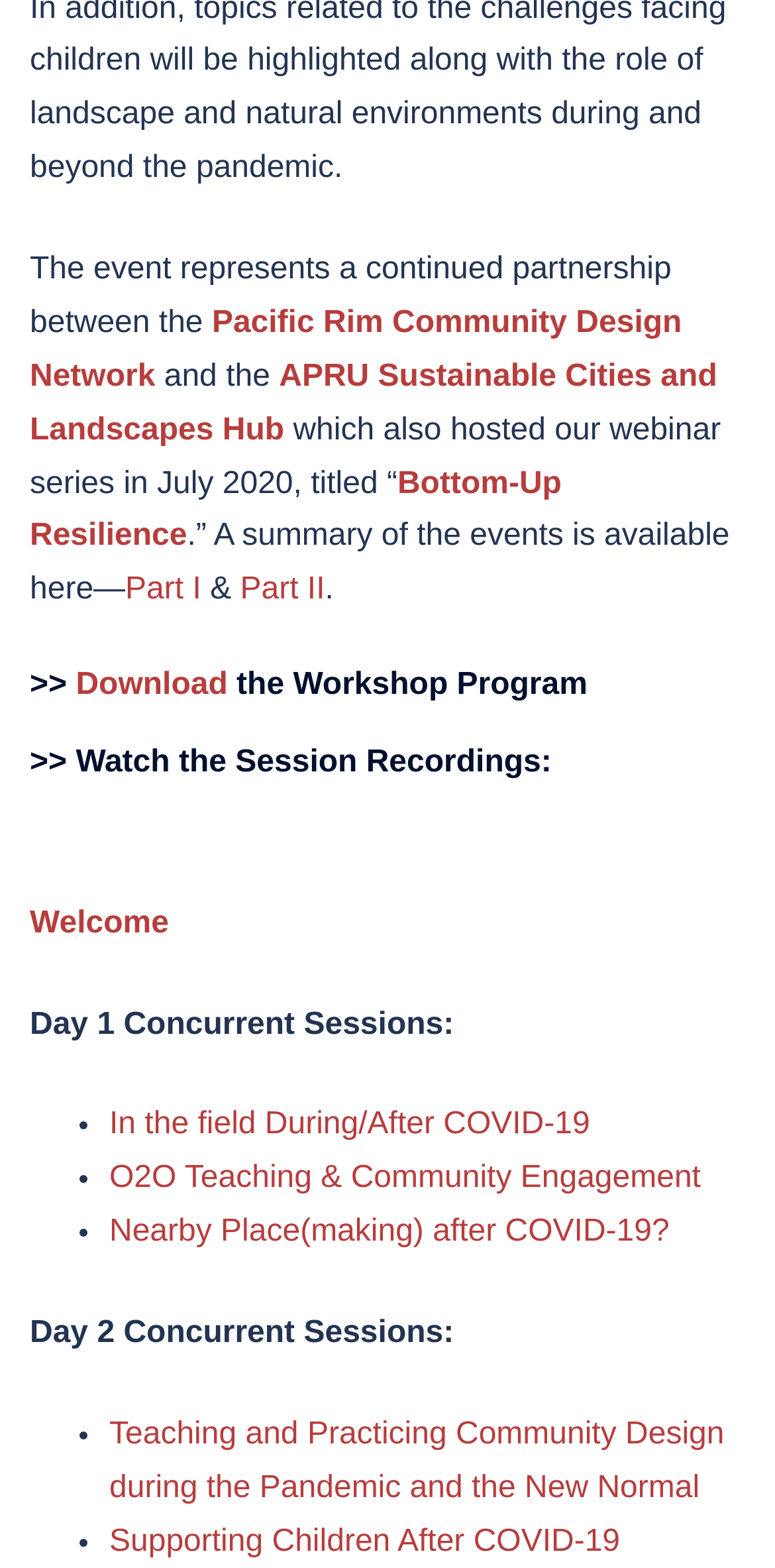Could you provide the bounding box coordinates for the portion of the screen to click to complete this instruction: "Download the workshop program"?

[0.098, 0.426, 0.294, 0.448]